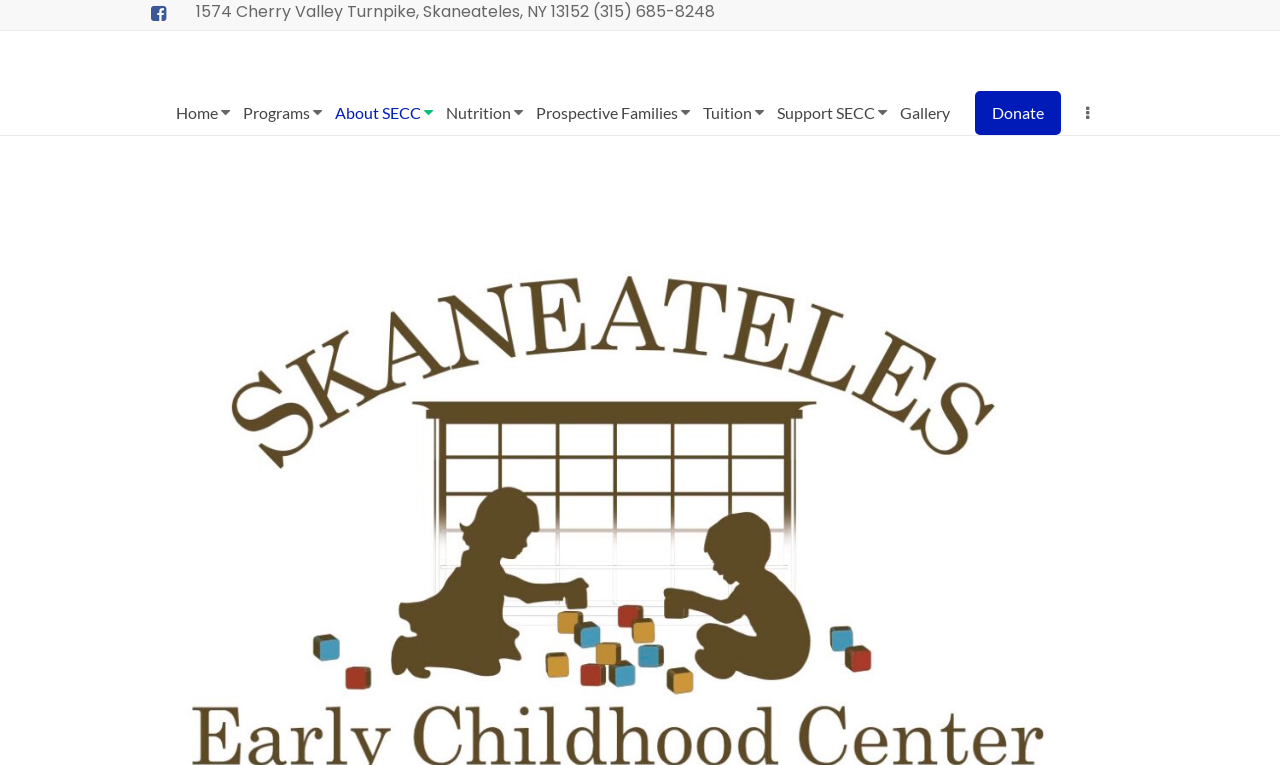Determine the bounding box coordinates of the clickable region to follow the instruction: "make a donation".

[0.762, 0.119, 0.829, 0.176]